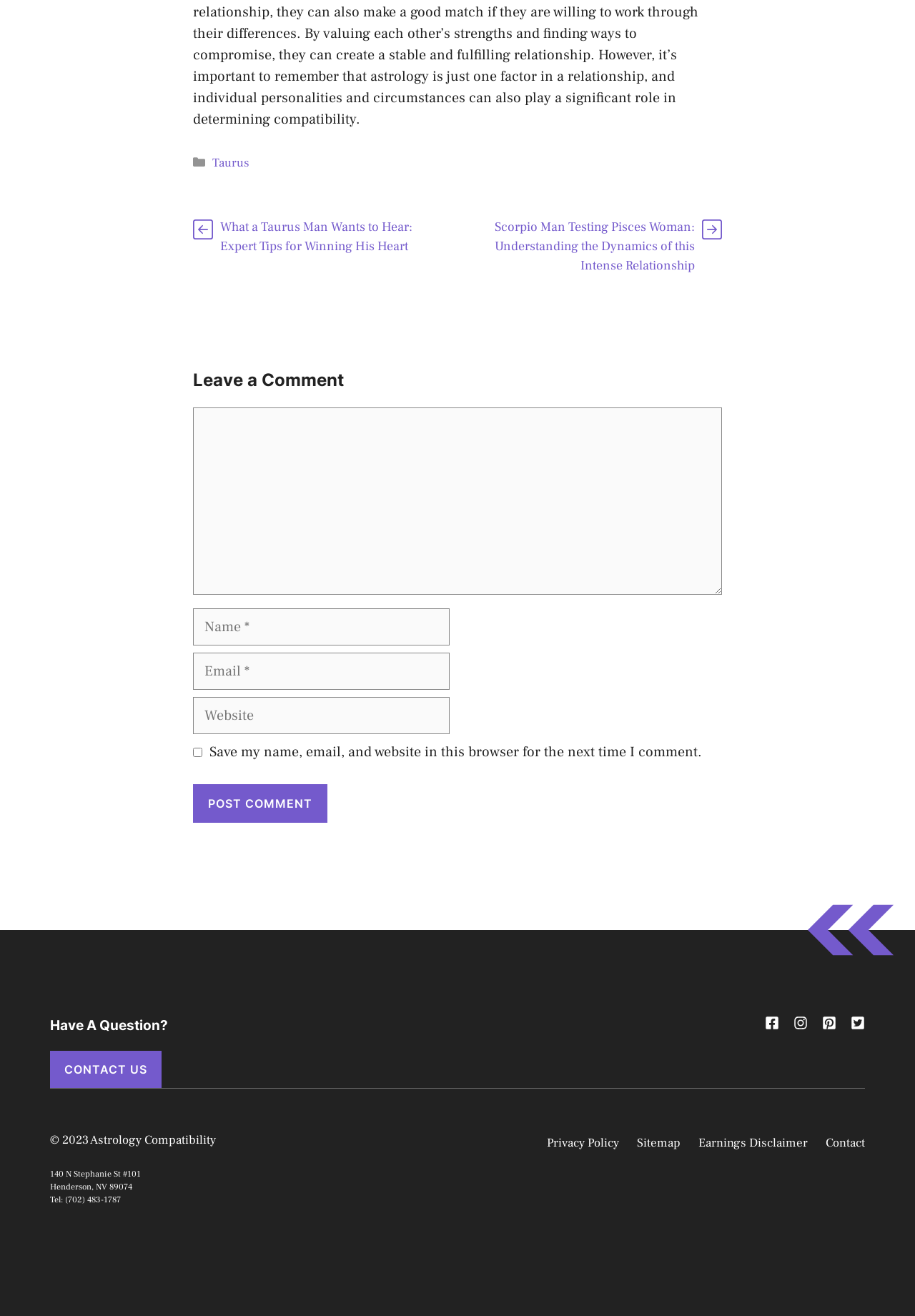Please locate the bounding box coordinates of the region I need to click to follow this instruction: "Click on the 'What a Taurus Man Wants to Hear: Expert Tips for Winning His Heart' link".

[0.241, 0.166, 0.451, 0.193]